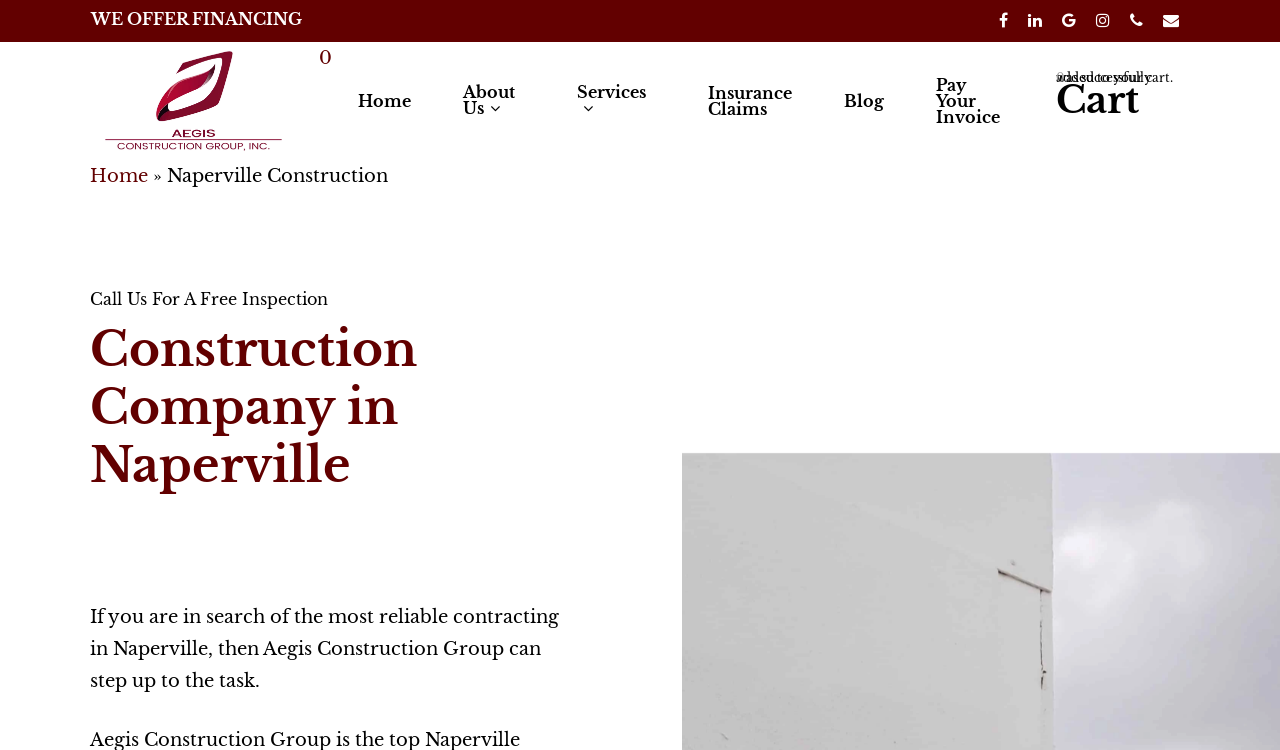How can I contact the company?
Craft a detailed and extensive response to the question.

I found the contact information by looking at the footer section of the webpage, which lists the company's phone number and email address.